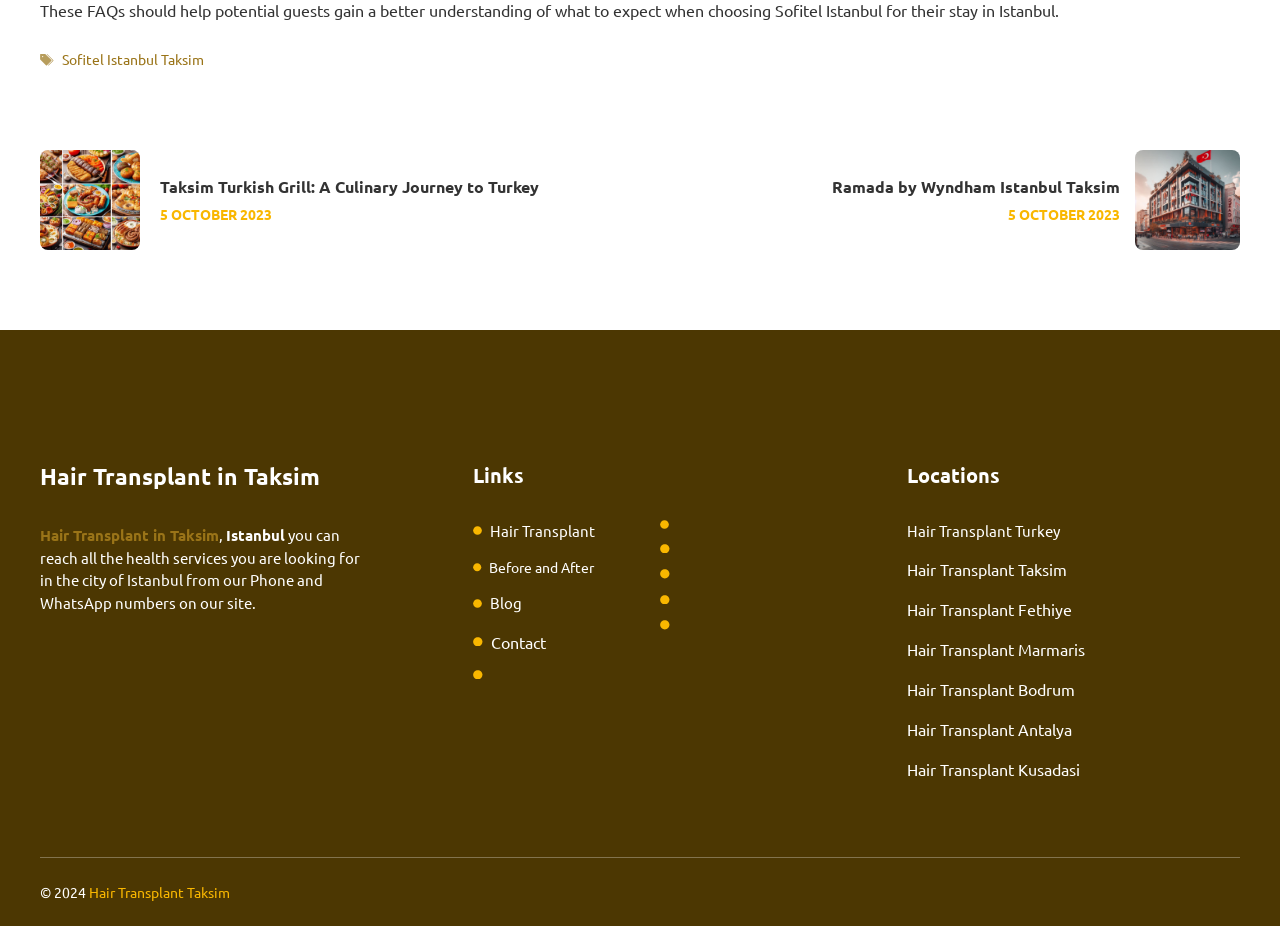Locate the bounding box coordinates of the clickable region to complete the following instruction: "Explore the link to Hair Transplant Turkey."

[0.708, 0.562, 0.828, 0.583]